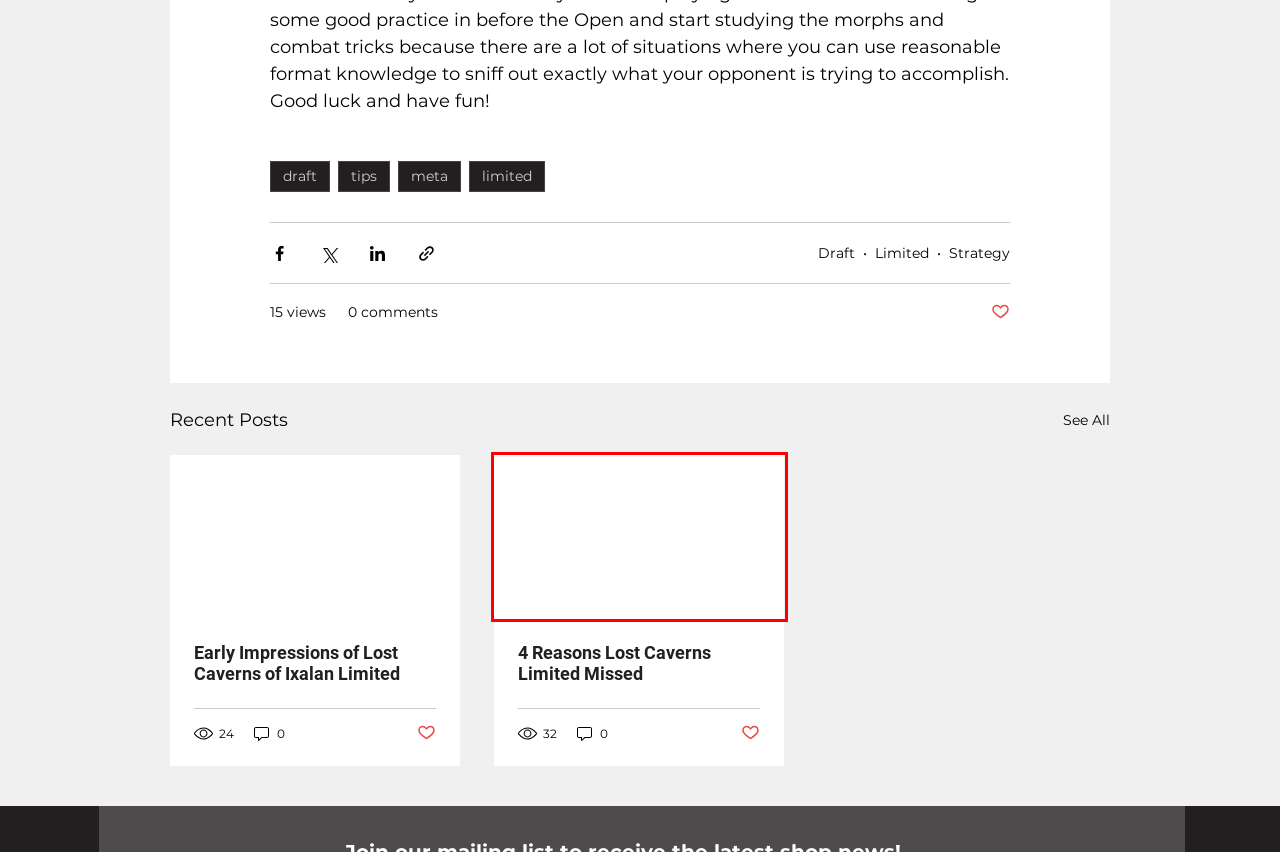Assess the screenshot of a webpage with a red bounding box and determine which webpage description most accurately matches the new page after clicking the element within the red box. Here are the options:
A. 4 Reasons Lost Caverns Limited Missed
B. draft | 95 Game Center
C. Early Impressions of Lost Caverns of Ixalan Limited
D. tips | 95 Game Center
E. Limited
F. Strategy
G. Draft
H. limited | 95 Game Center

A